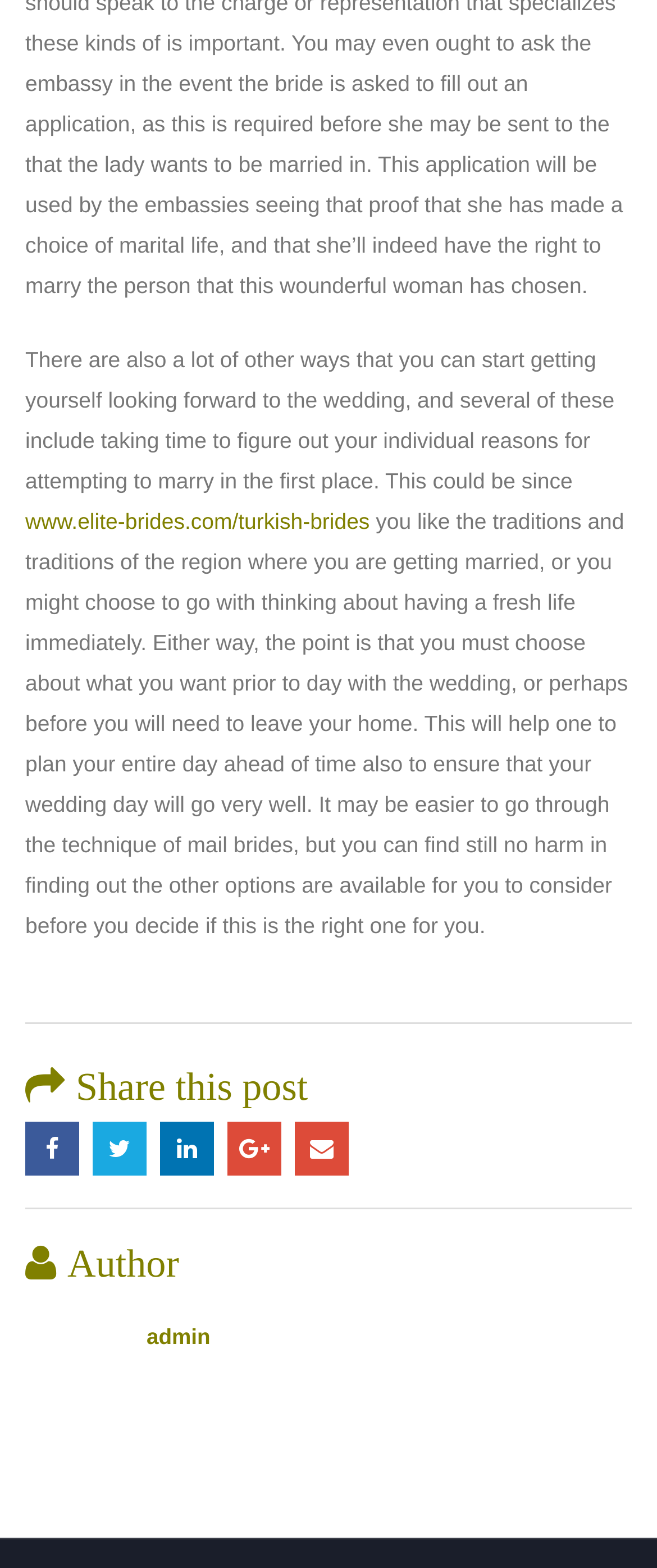What is the topic of the article?
Use the information from the image to give a detailed answer to the question.

The article appears to be discussing ways to prepare for a wedding, including figuring out individual reasons for getting married and considering different options, which suggests that the topic of the article is wedding planning.